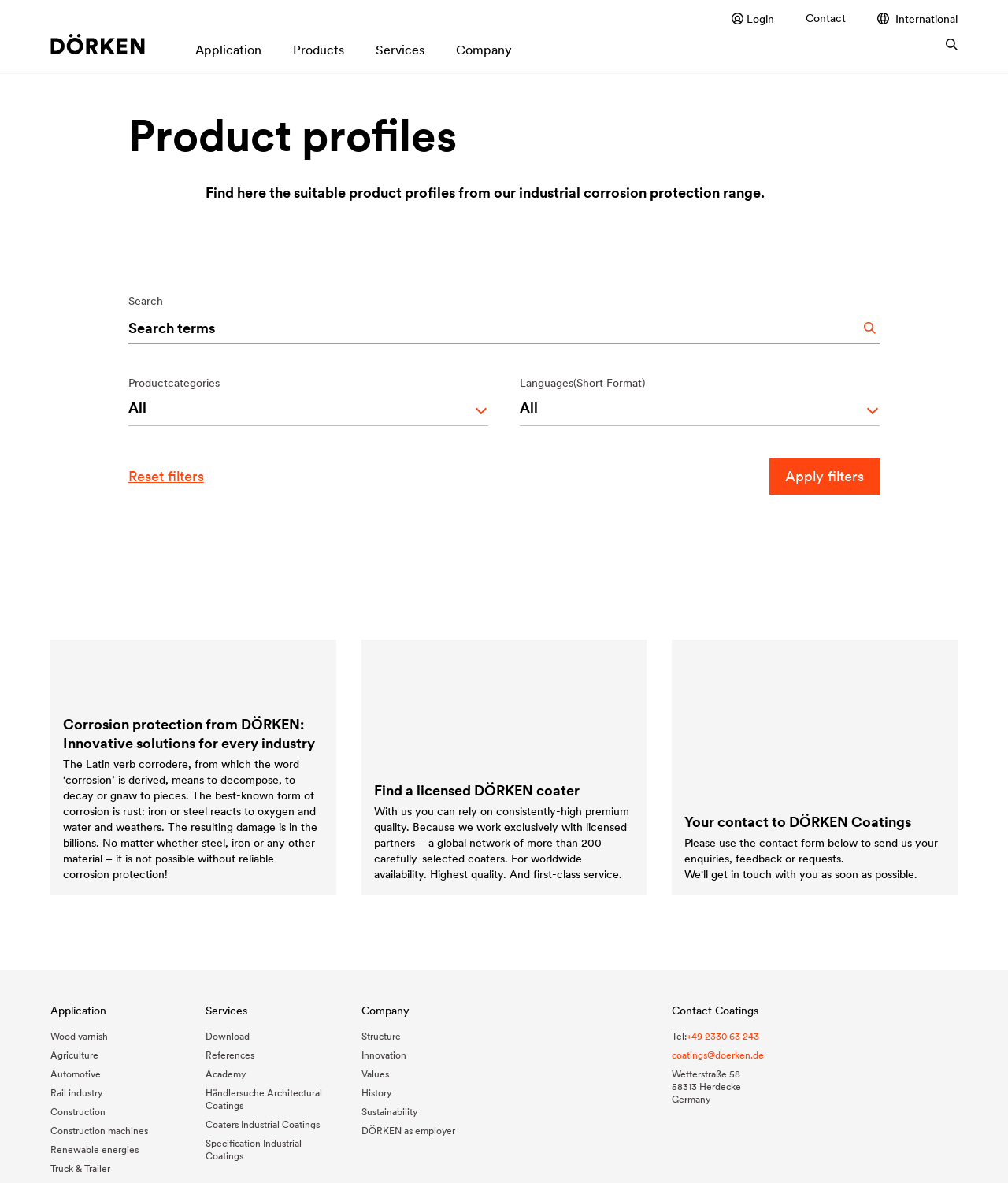Provide the bounding box coordinates of the UI element that matches the description: "Rail industry".

[0.05, 0.919, 0.102, 0.929]